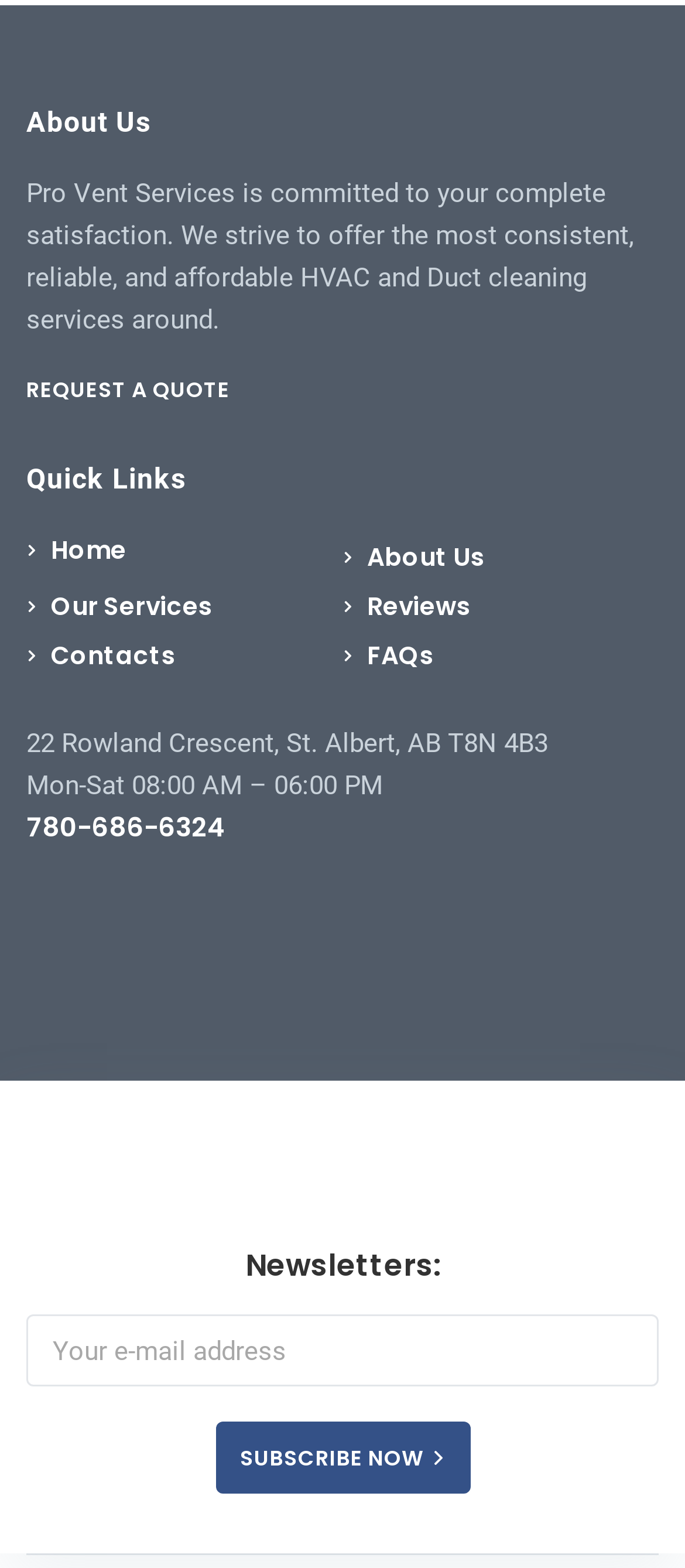Determine the bounding box coordinates of the element that should be clicked to execute the following command: "Click the 'SUBSCRIBE NOW' button".

[0.314, 0.907, 0.686, 0.953]